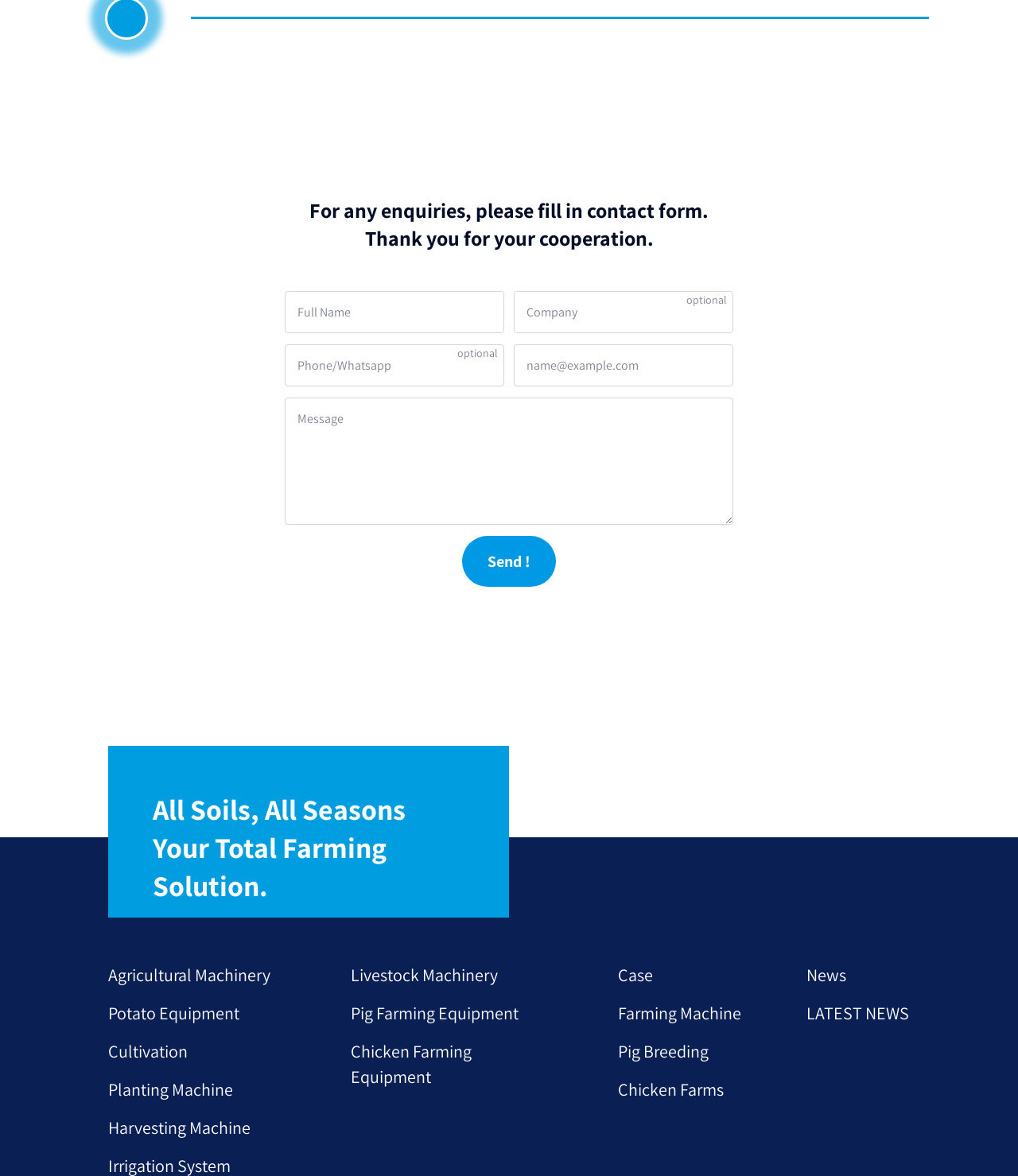Please answer the following query using a single word or phrase: 
What is the purpose of the contact form?

To send enquiries